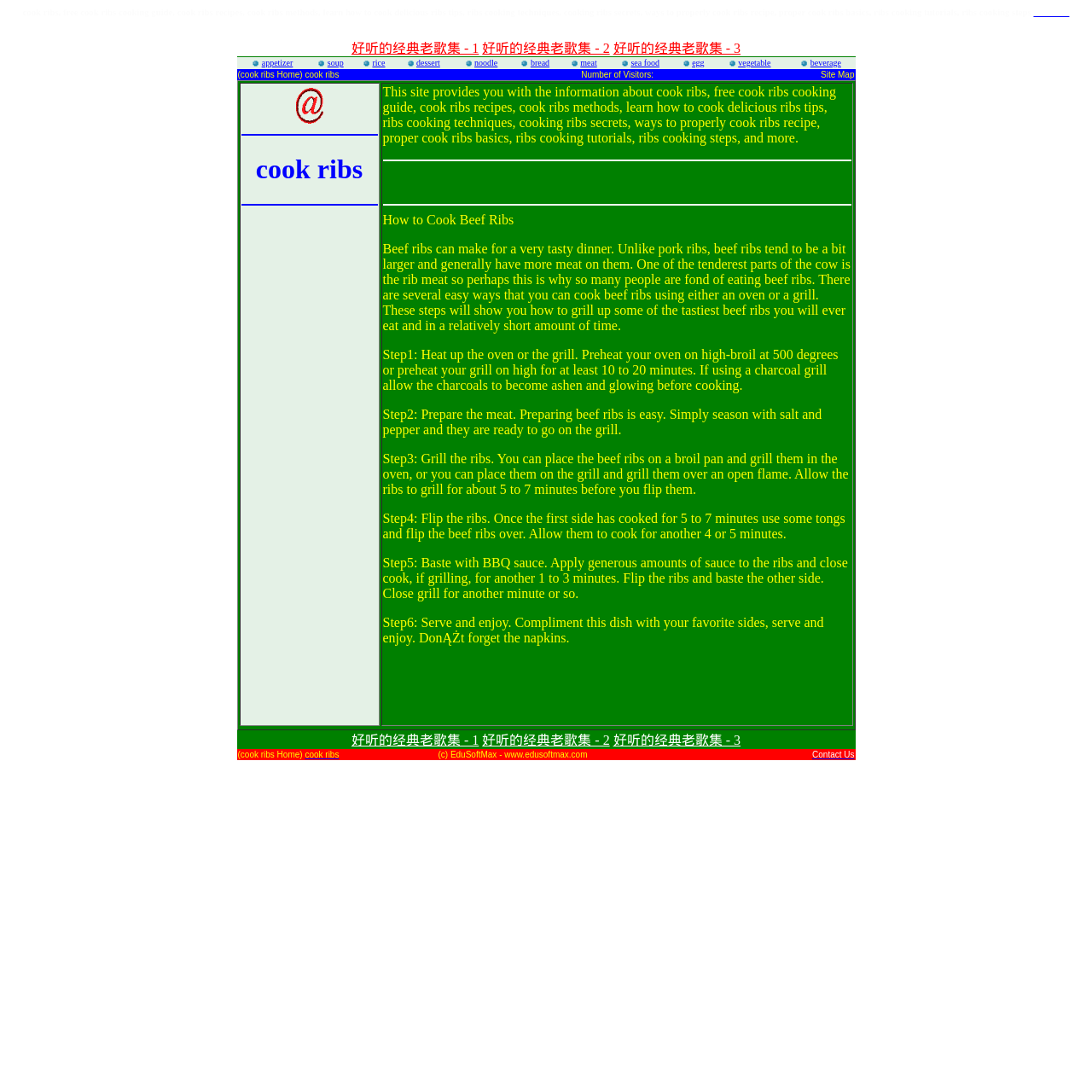Determine the bounding box coordinates for the area that needs to be clicked to fulfill this task: "read how to cook beef ribs". The coordinates must be given as four float numbers between 0 and 1, i.e., [left, top, right, bottom].

[0.35, 0.194, 0.471, 0.208]